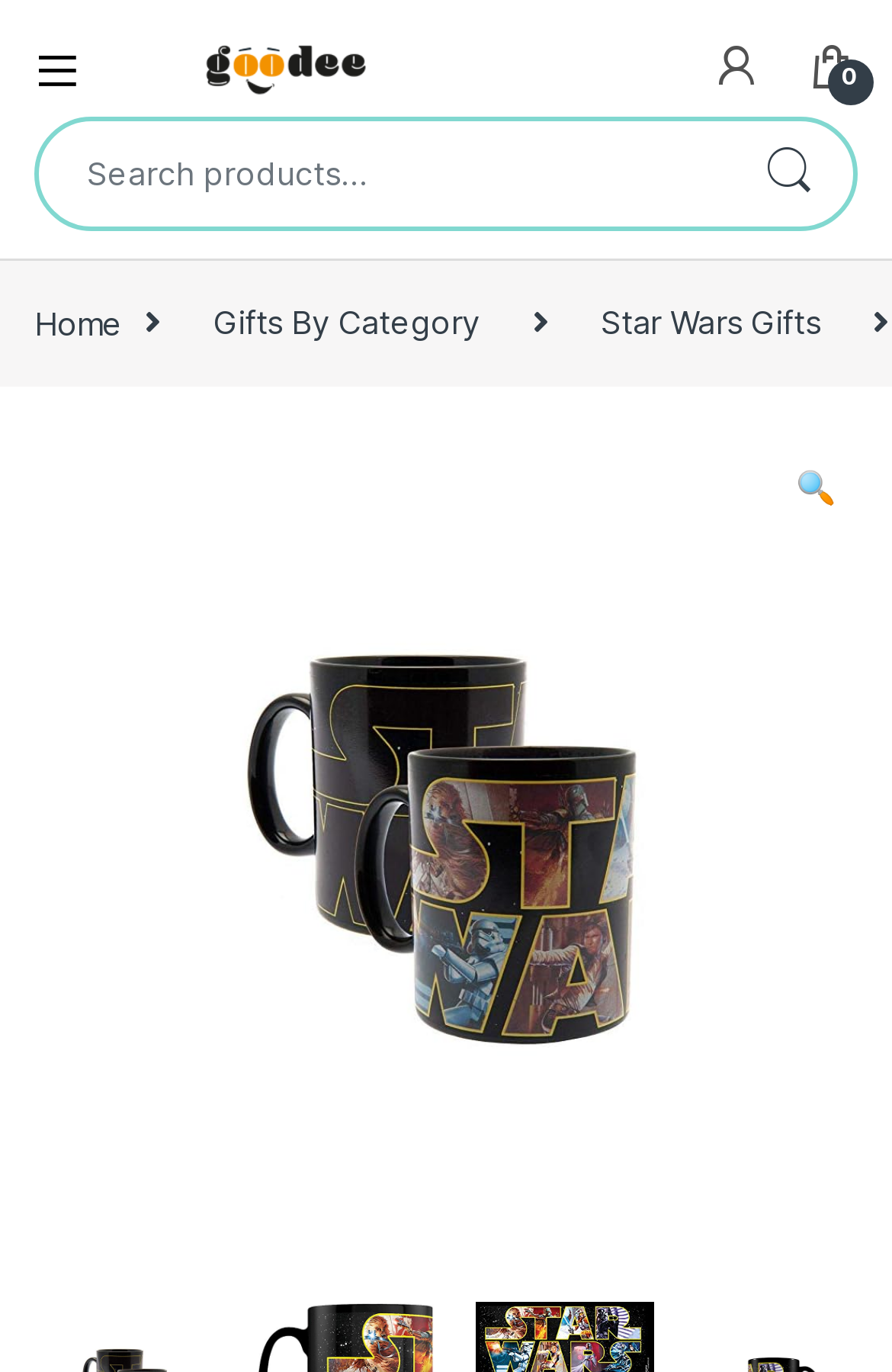Locate the bounding box coordinates of the area where you should click to accomplish the instruction: "Click the Goodee Gift Shop logo".

[0.192, 0.026, 0.449, 0.07]